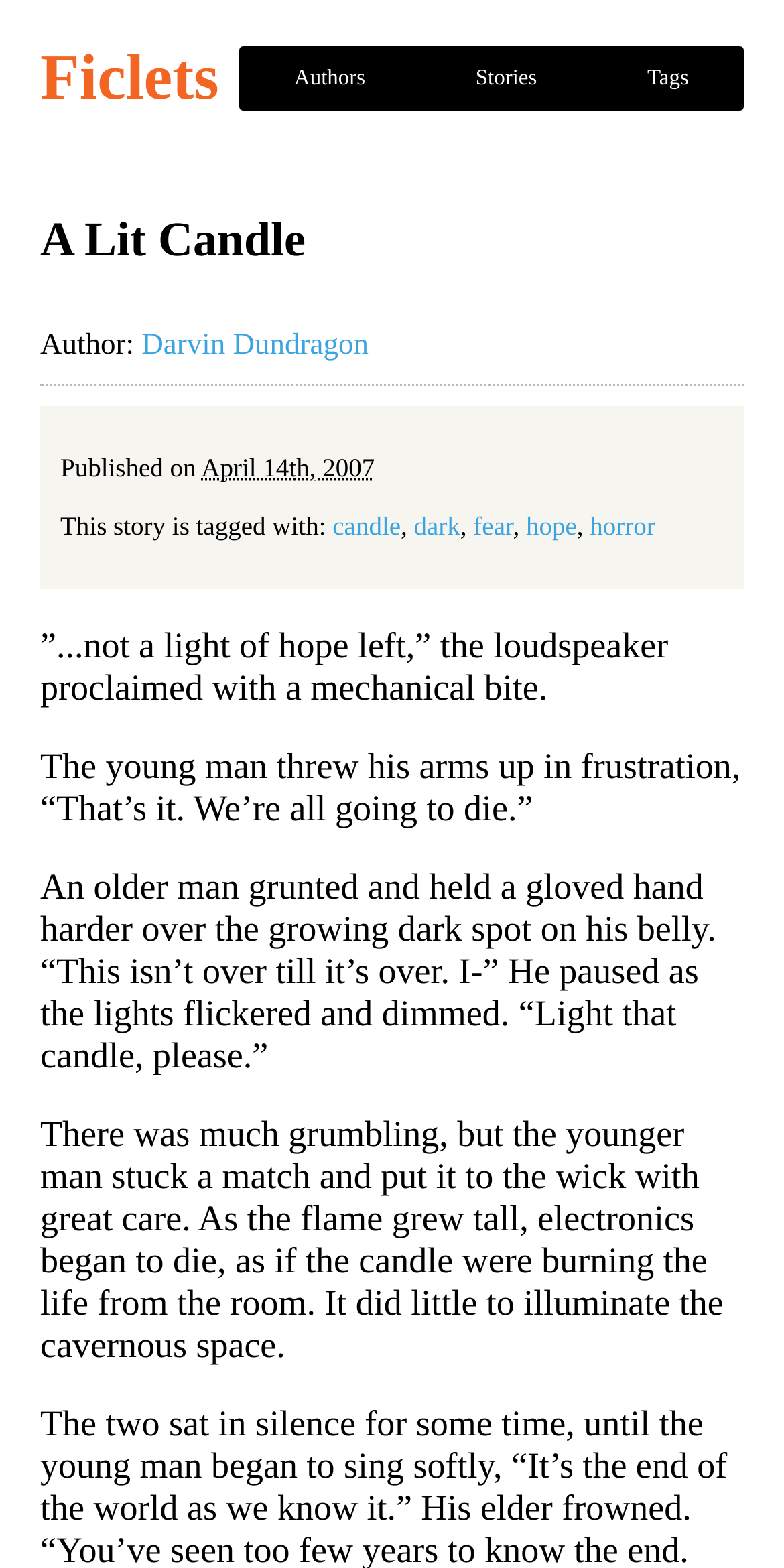What is the last word of the story?
Respond with a short answer, either a single word or a phrase, based on the image.

room